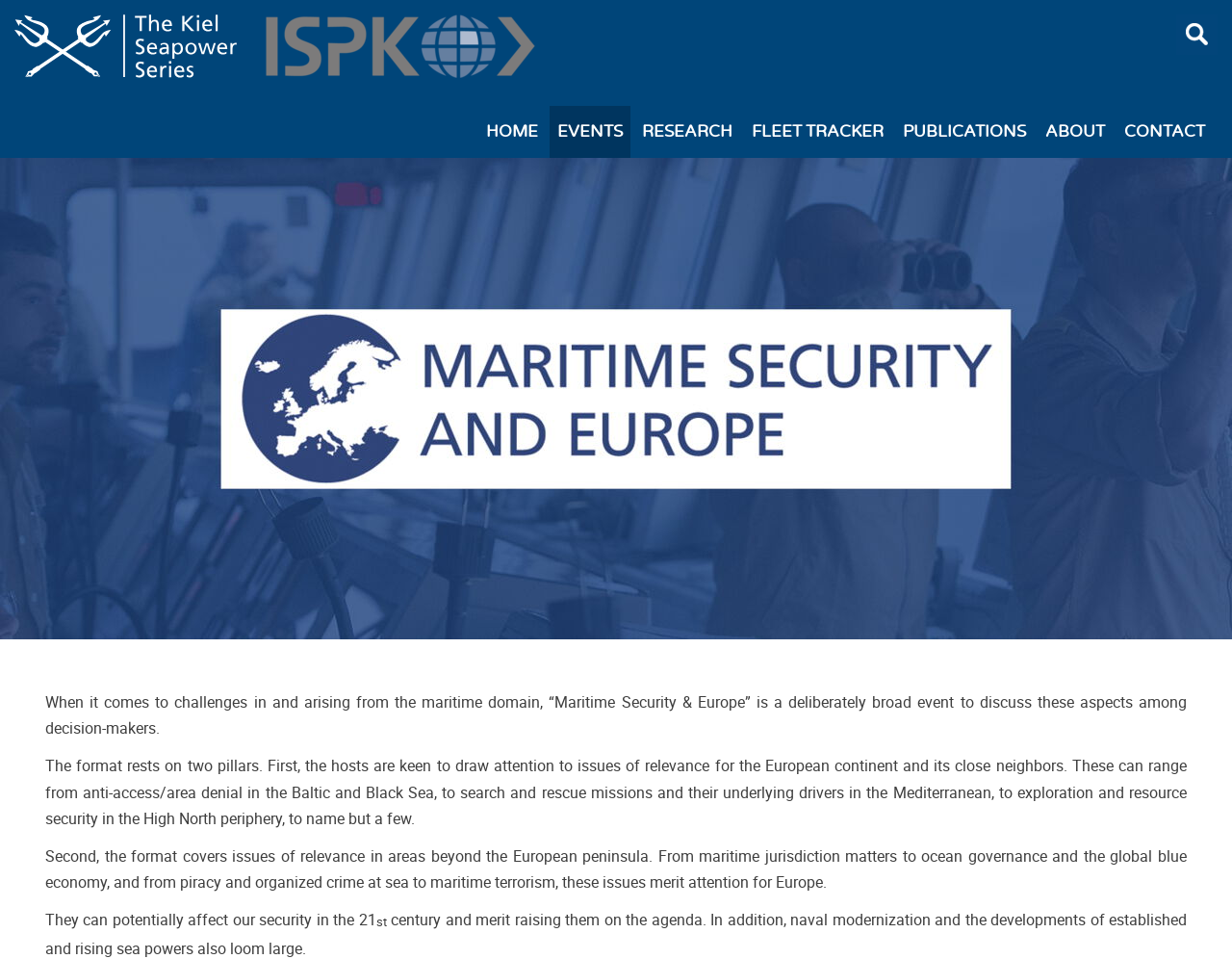Find the bounding box coordinates of the element you need to click on to perform this action: 'Go to HOME'. The coordinates should be represented by four float values between 0 and 1, in the format [left, top, right, bottom].

[0.388, 0.11, 0.443, 0.165]